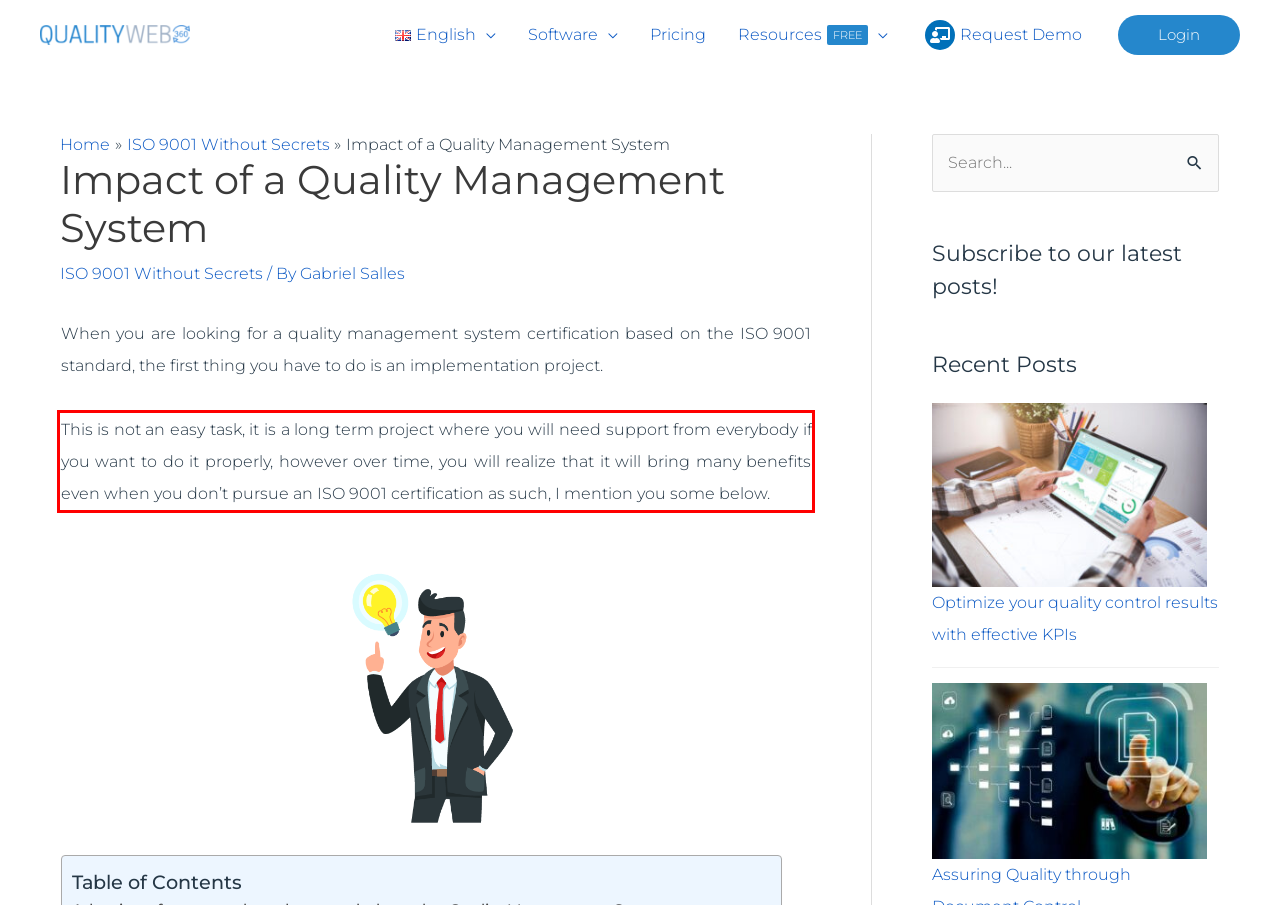Identify and extract the text within the red rectangle in the screenshot of the webpage.

This is not an easy task, it is a long term project where you will need support from everybody if you want to do it properly, however over time, you will realize that it will bring many benefits even when you don’t pursue an ISO 9001 certification as such, I mention you some below.